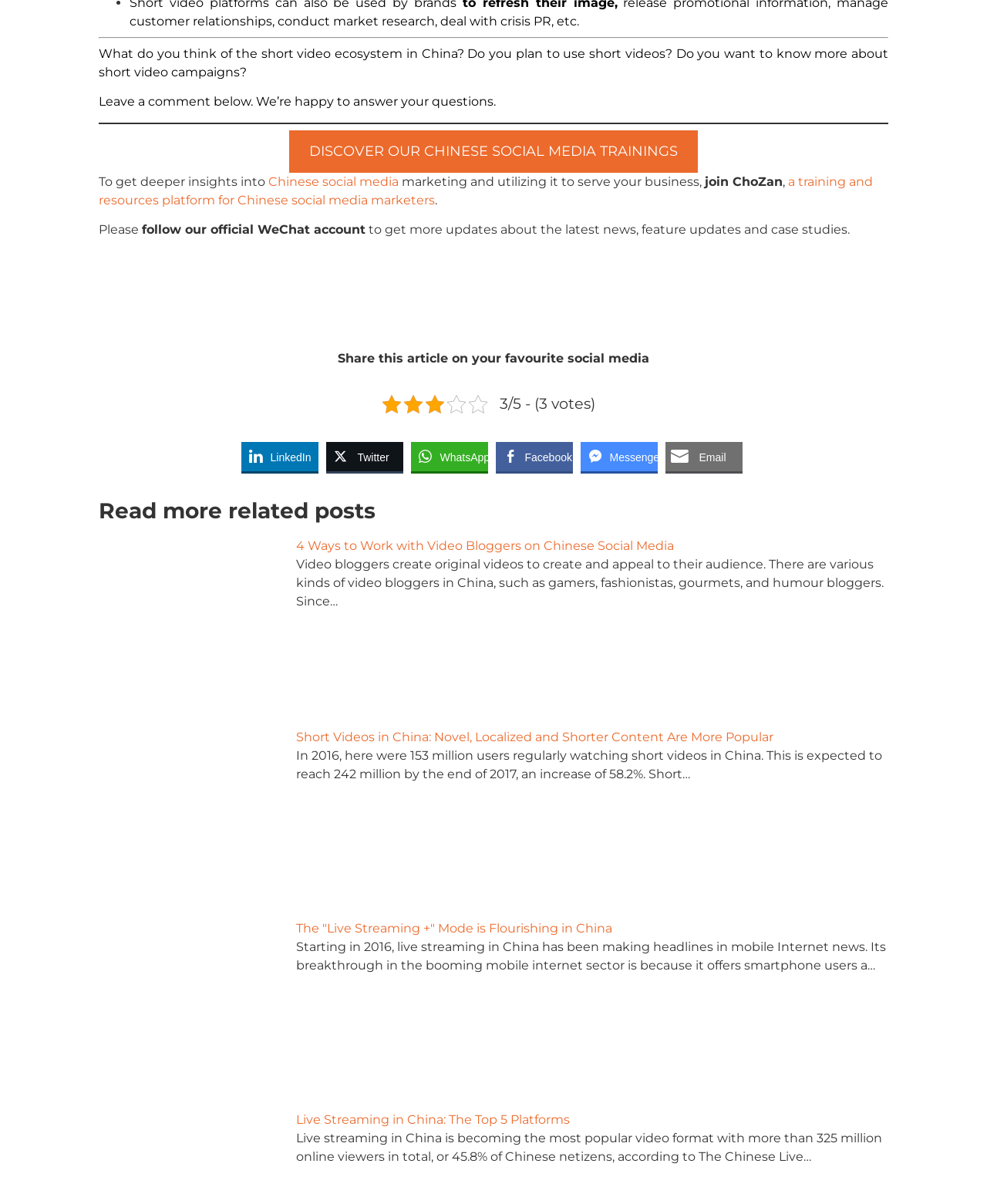Find the bounding box coordinates of the element you need to click on to perform this action: 'Click the 'DISCOVER OUR CHINESE SOCIAL MEDIA TRAININGS' link'. The coordinates should be represented by four float values between 0 and 1, in the format [left, top, right, bottom].

[0.293, 0.108, 0.707, 0.143]